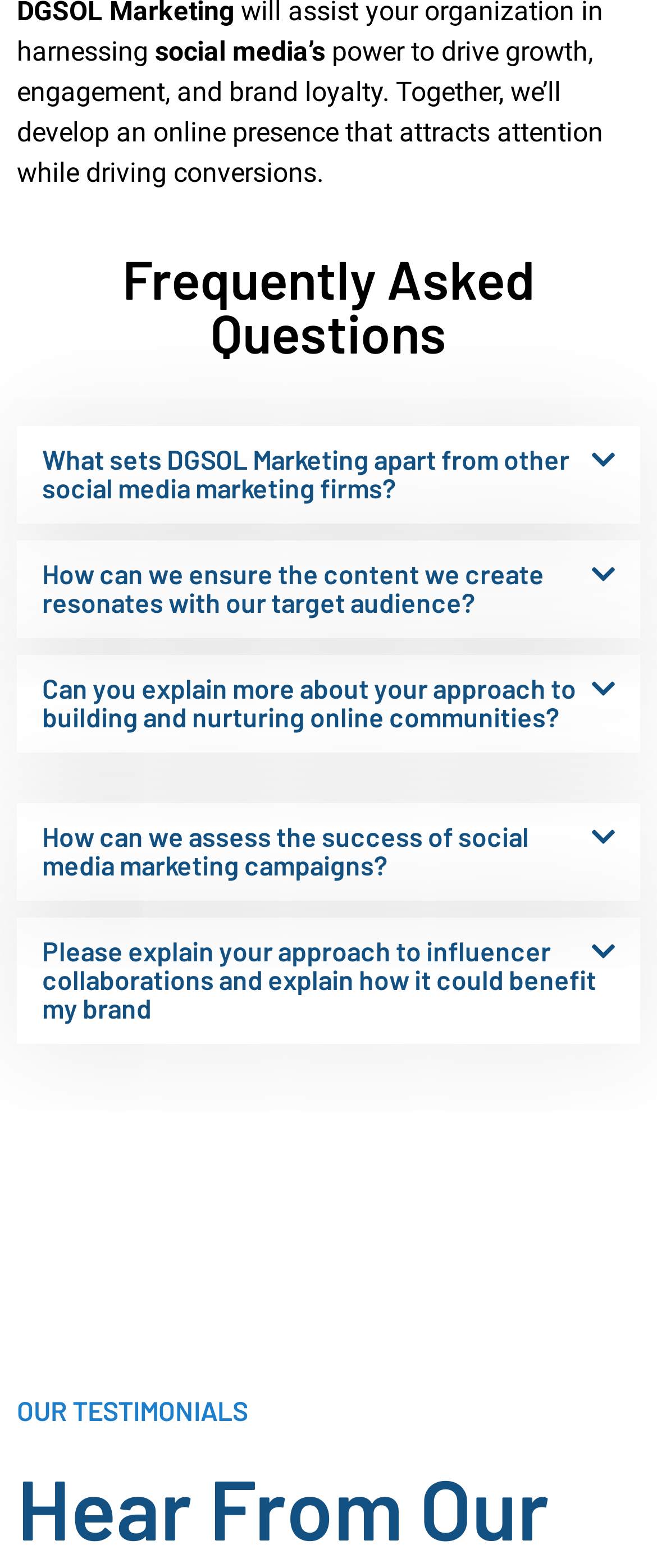How many questions are in the FAQ section?
Refer to the image and provide a concise answer in one word or phrase.

5